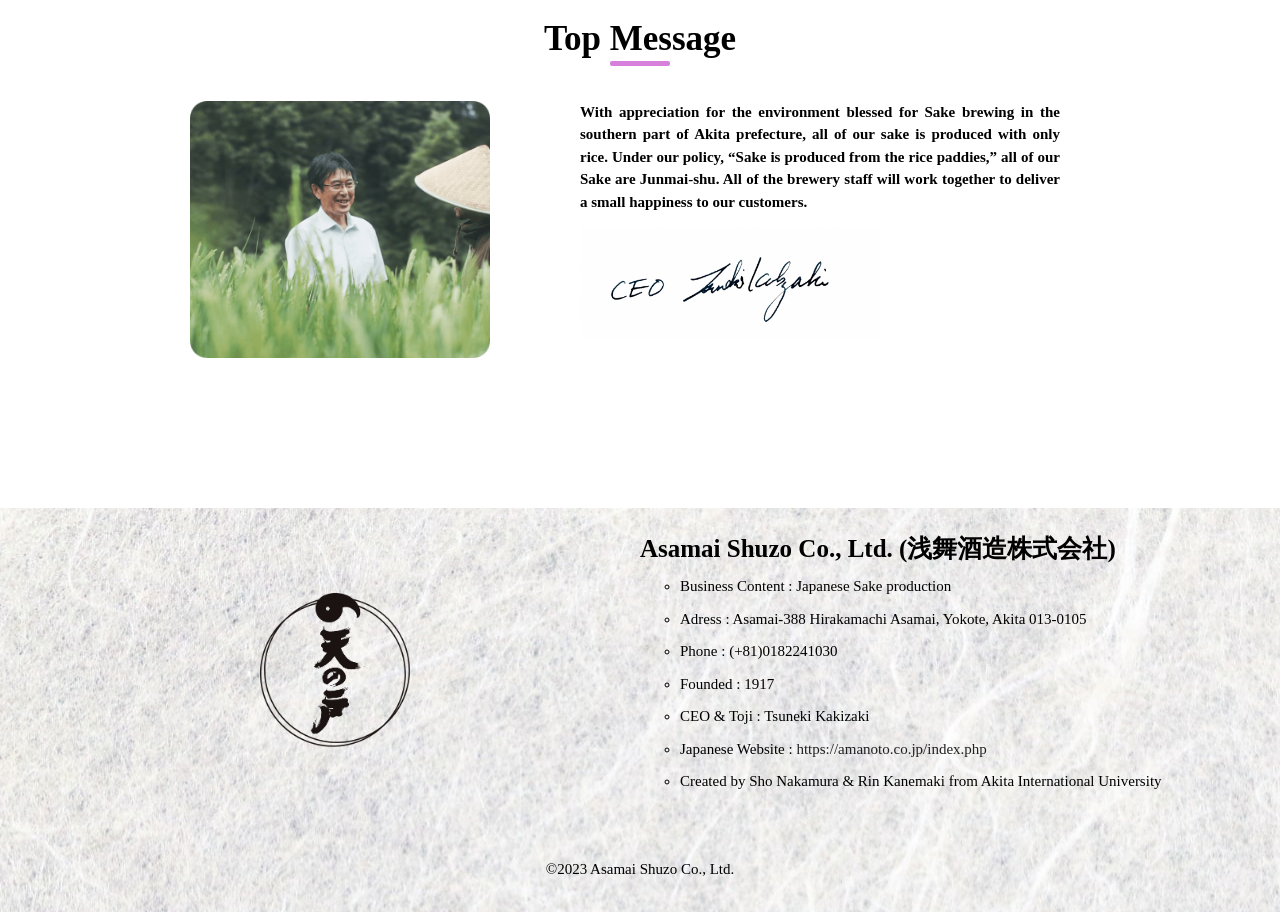What is the business content of the company?
Look at the image and provide a detailed response to the question.

I found the business content by looking at the list of information about the company, where it says 'Business Content : Japanese Sake production'.